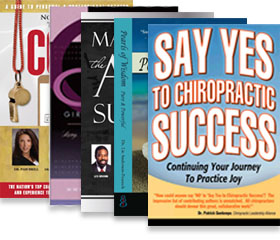Please examine the image and provide a detailed answer to the question: Is 'Mastering the Art of Success' about joy and fulfillment?

According to the caption, 'Say Yes to Chiropractic Success' is the book that highlights themes of joy and fulfillment, not 'Mastering the Art of Success', which suggests a comprehensive approach to achieving greatness.